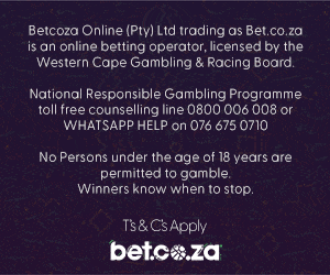What is the purpose of the national toll-free counseling line?
Use the information from the image to give a detailed answer to the question.

The advertisement provides a national toll-free counseling line and WhatsApp help for those who may be struggling with gambling addiction or other related issues, demonstrating the company's commitment to responsible gambling.